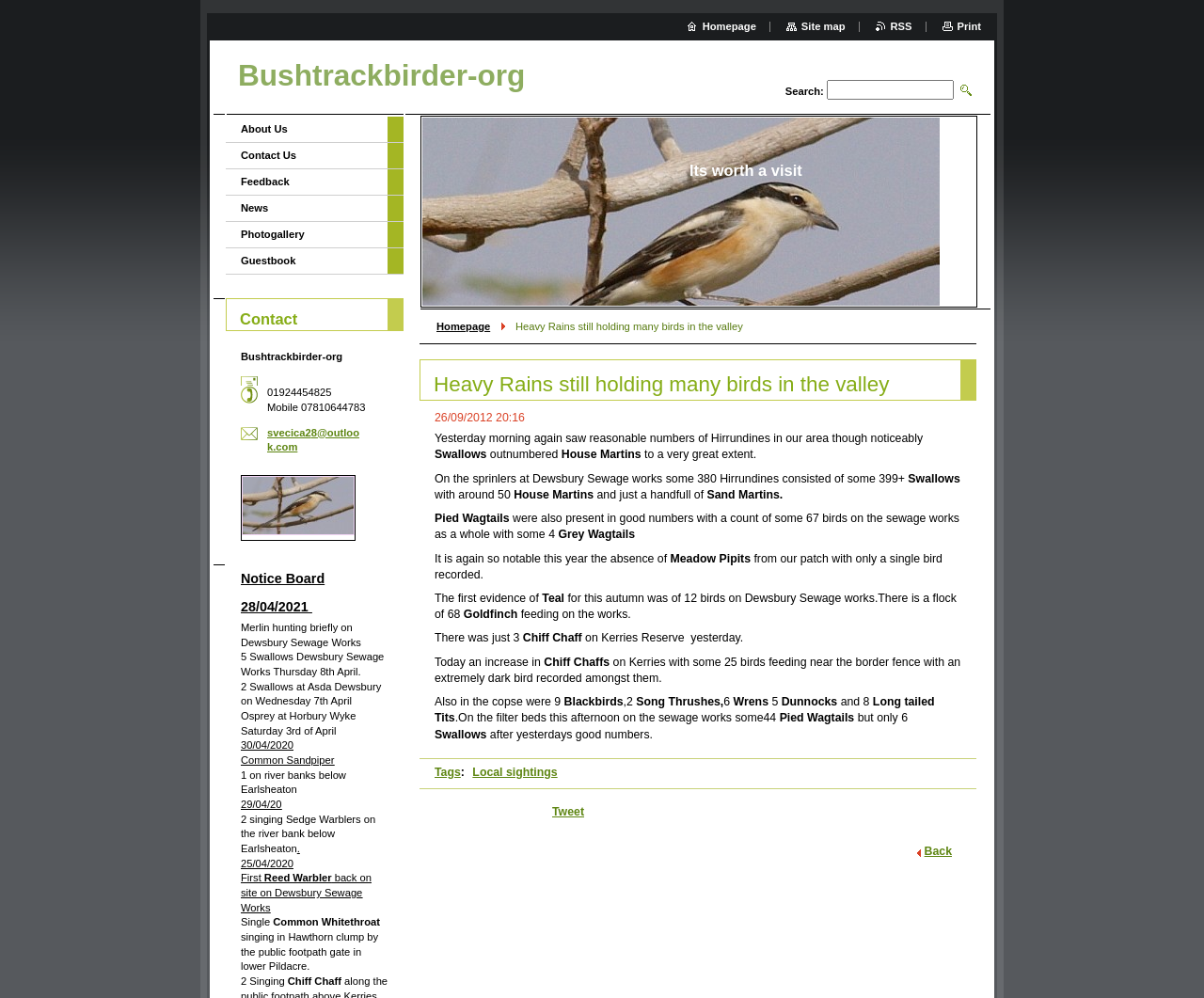Please determine the bounding box coordinates for the element with the description: "RSS".

[0.727, 0.021, 0.757, 0.032]